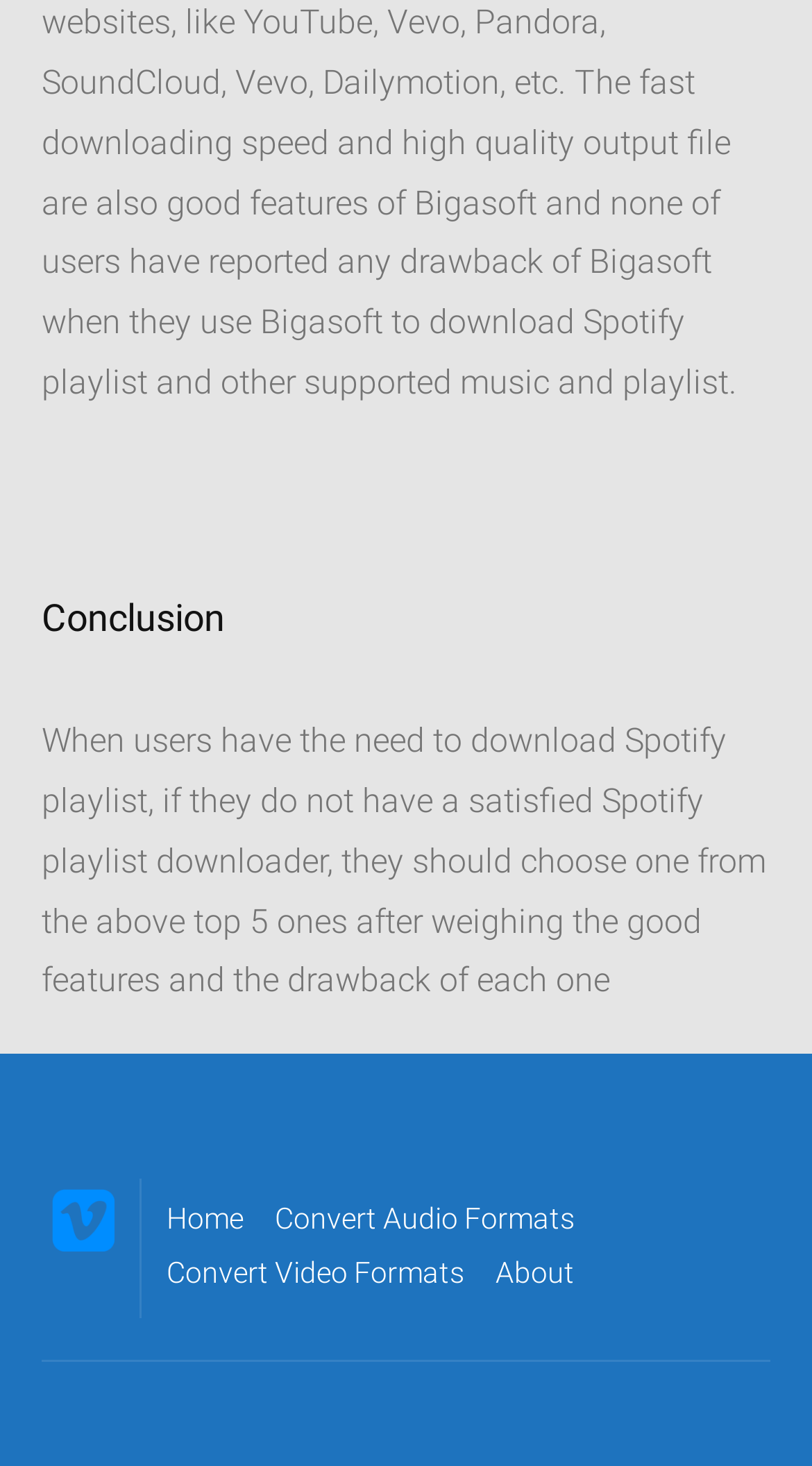Provide a short answer using a single word or phrase for the following question: 
What is the topic of the article above the navigation menu?

Spotify playlist downloader